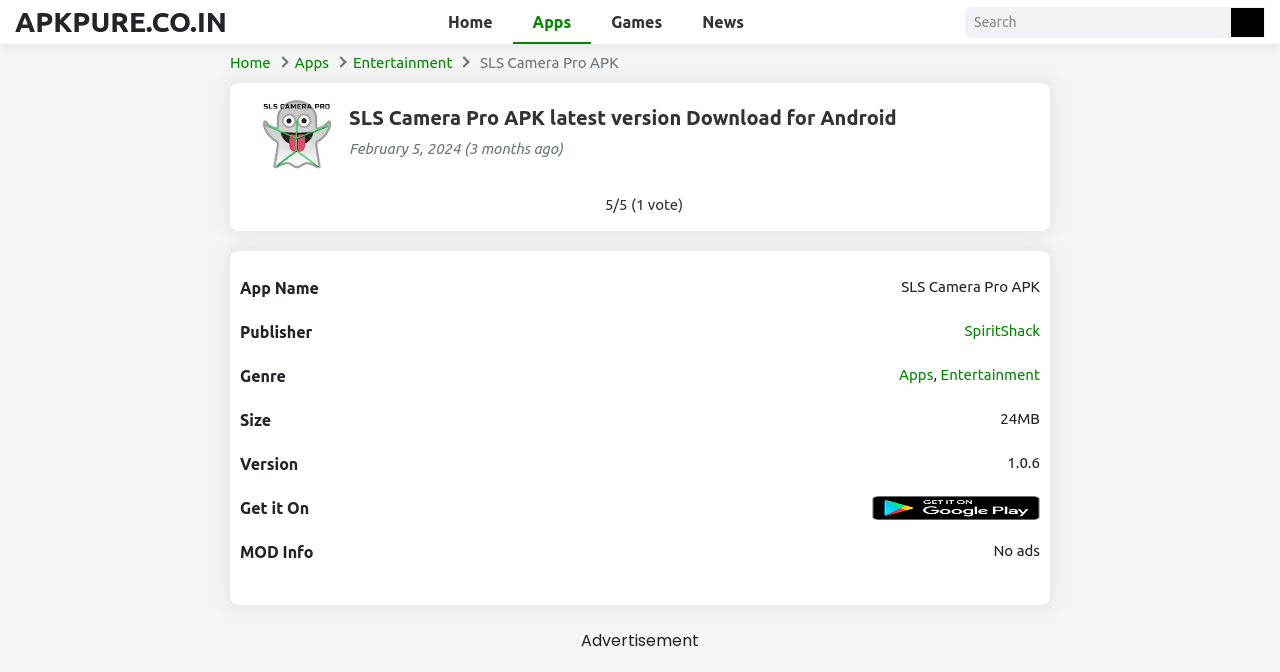Please find the main title text of this webpage.

SLS Camera Pro APK latest version Download for Android